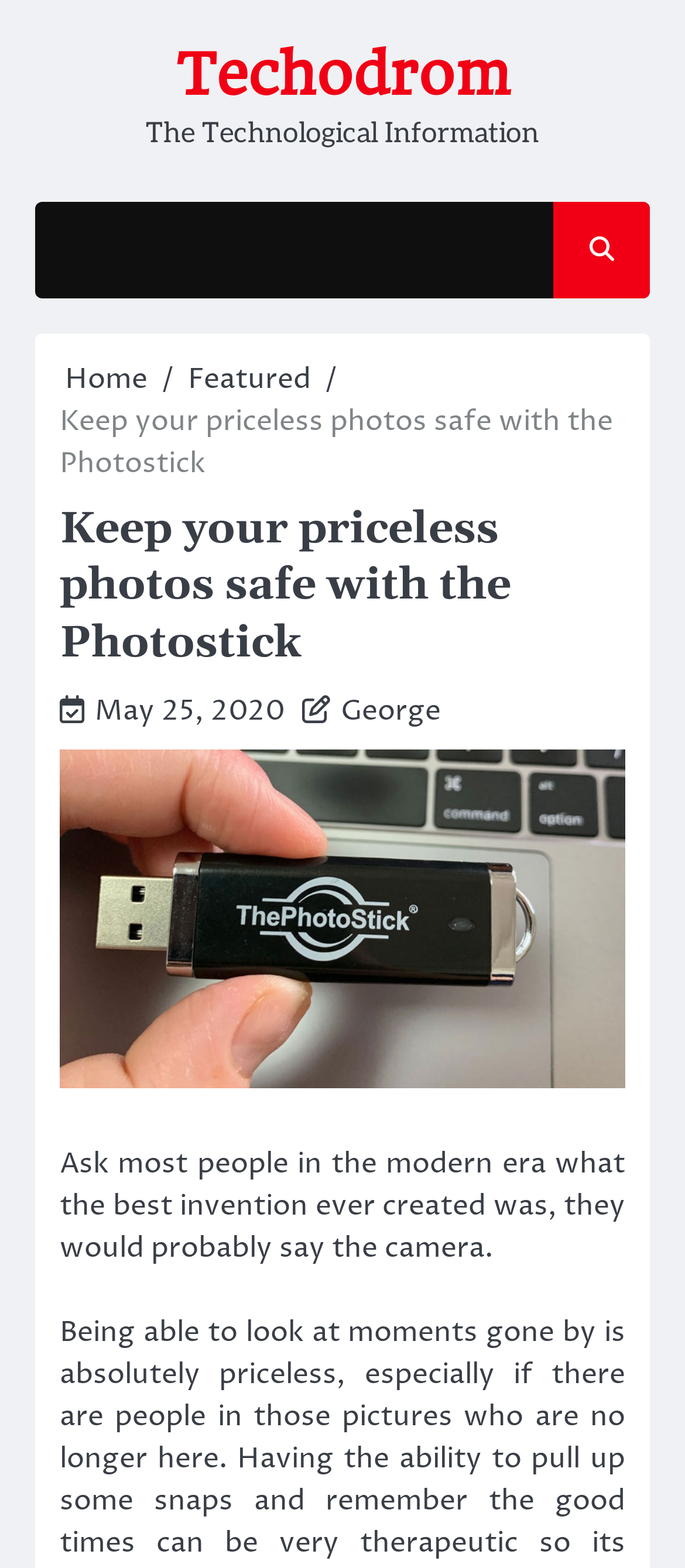Using the information from the screenshot, answer the following question thoroughly:
Who is the author of the article?

The author of the article is mentioned at the top of the webpage, where it says 'George' next to the date 'May 25, 2020'. This indicates that George is the person who wrote the article.